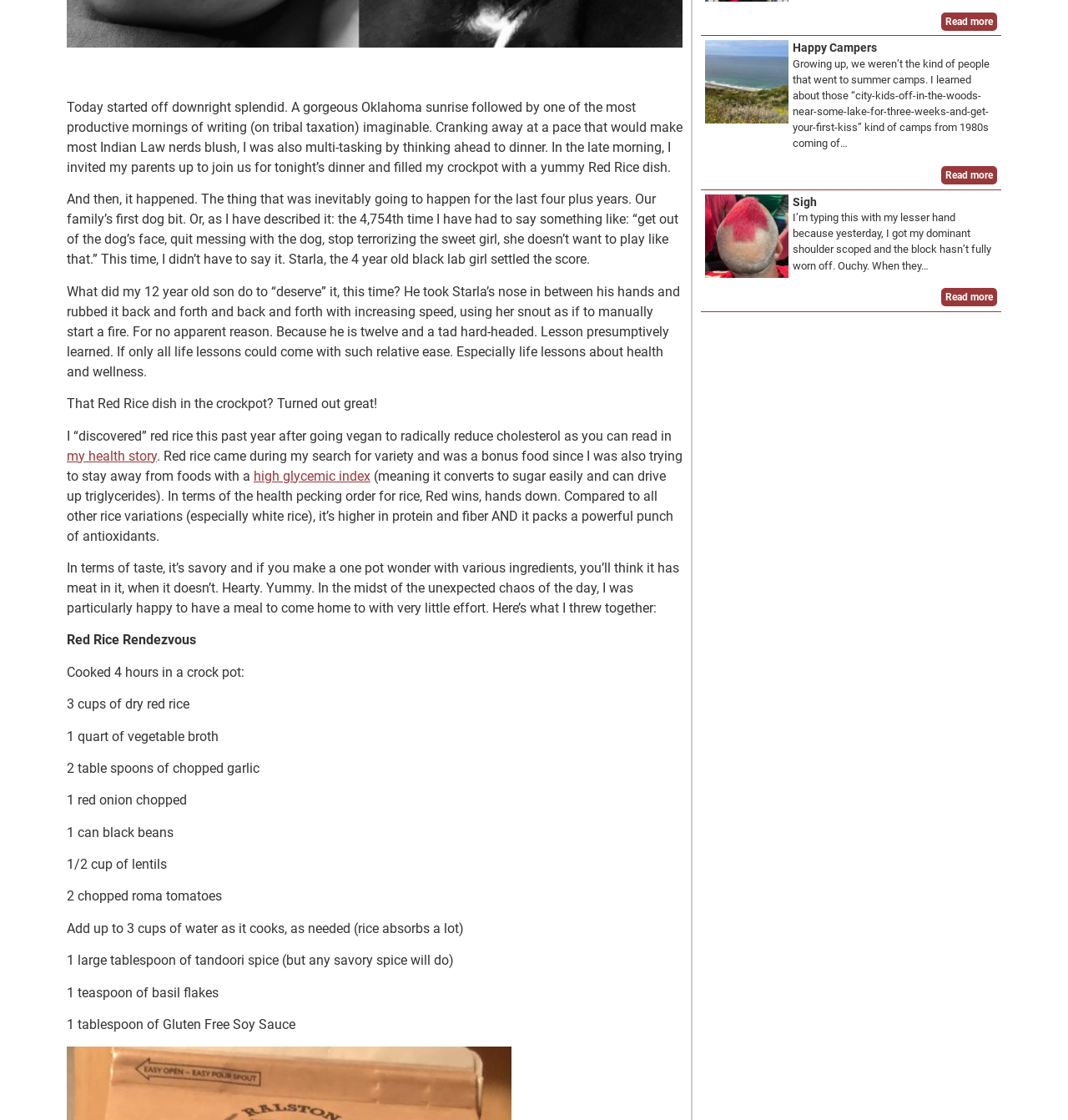From the screenshot, find the bounding box of the UI element matching this description: "high glycemic index". Supply the bounding box coordinates in the form [left, top, right, bottom], each a float between 0 and 1.

[0.238, 0.418, 0.347, 0.432]